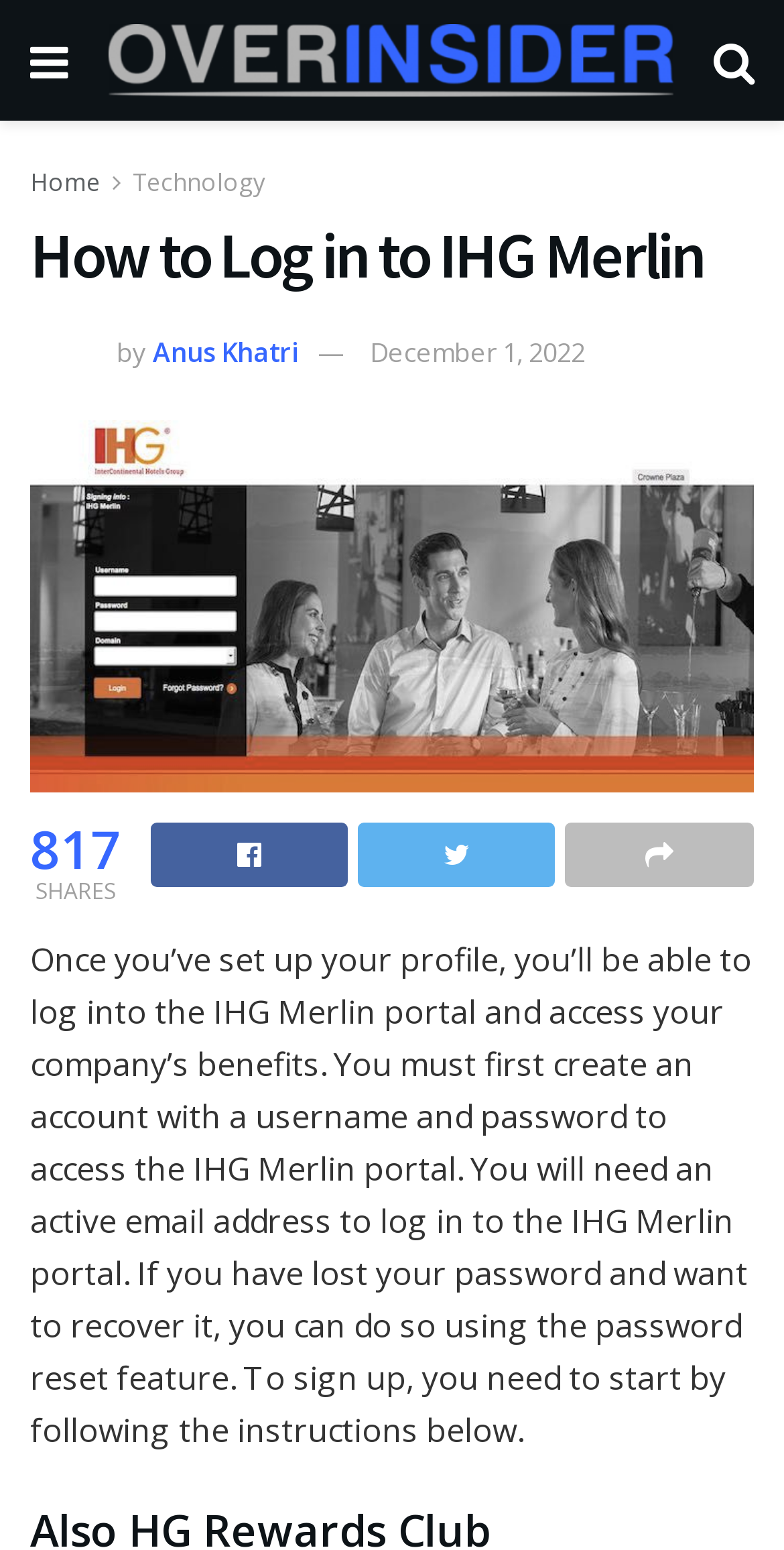What is required to log in to the IHG Merlin portal?
Give a single word or phrase as your answer by examining the image.

Active email address